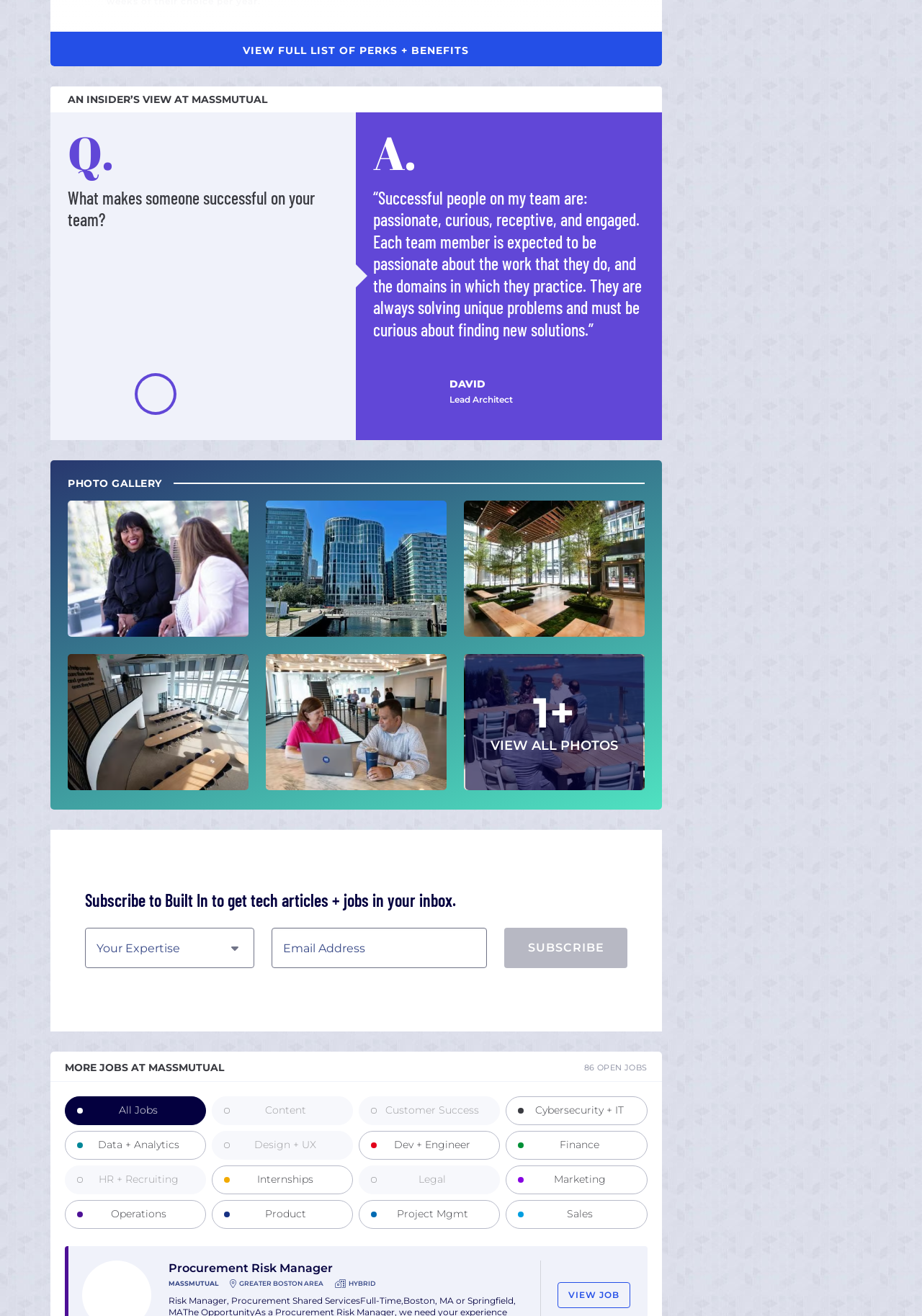Can you determine the bounding box coordinates of the area that needs to be clicked to fulfill the following instruction: "View job"?

[0.616, 0.98, 0.672, 0.988]